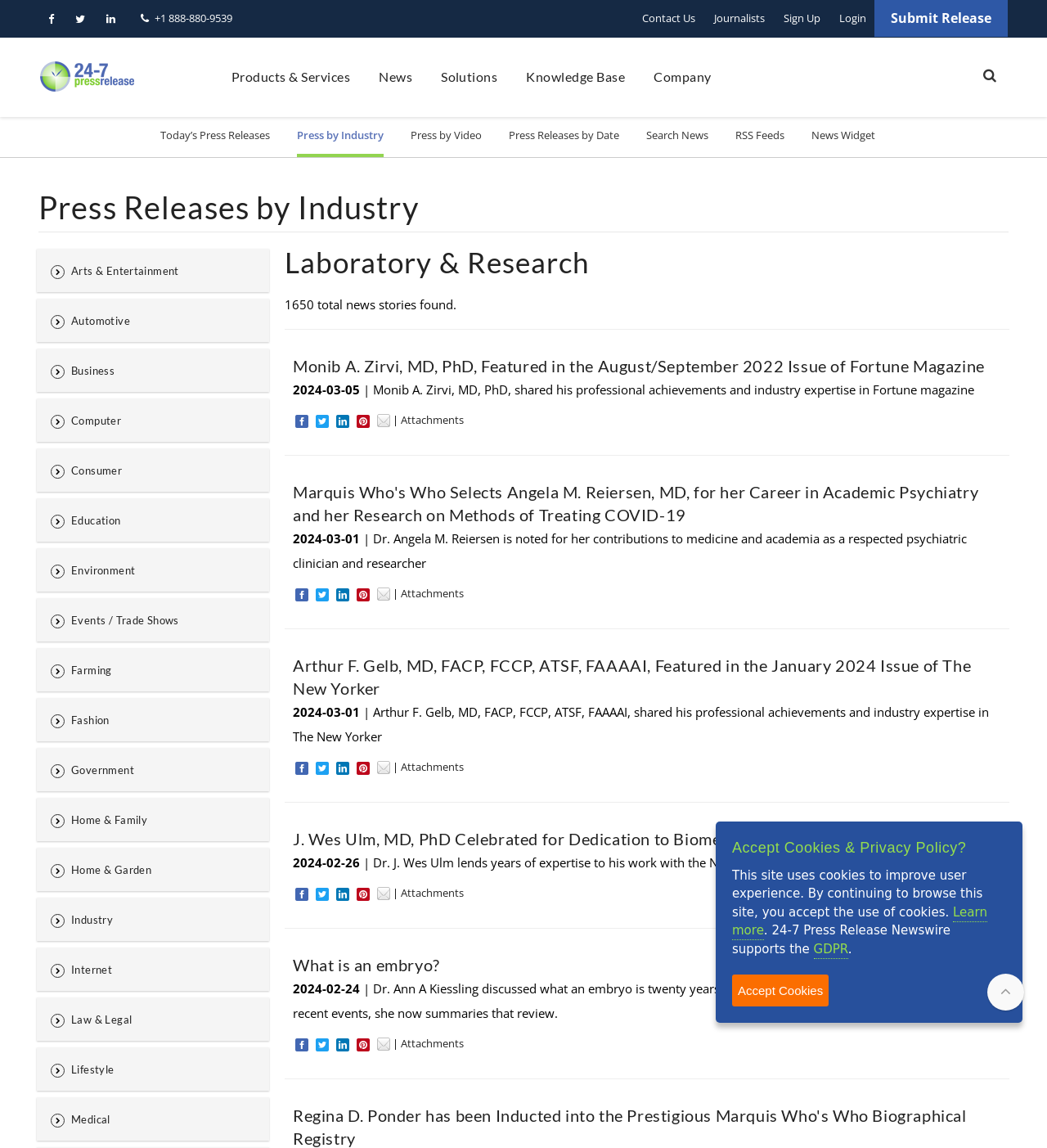What is the phone number provided on the webpage?
Carefully analyze the image and provide a thorough answer to the question.

This answer can be obtained by looking at the link text '+1 888-880-9539' on the webpage, which is located at the top-right corner.